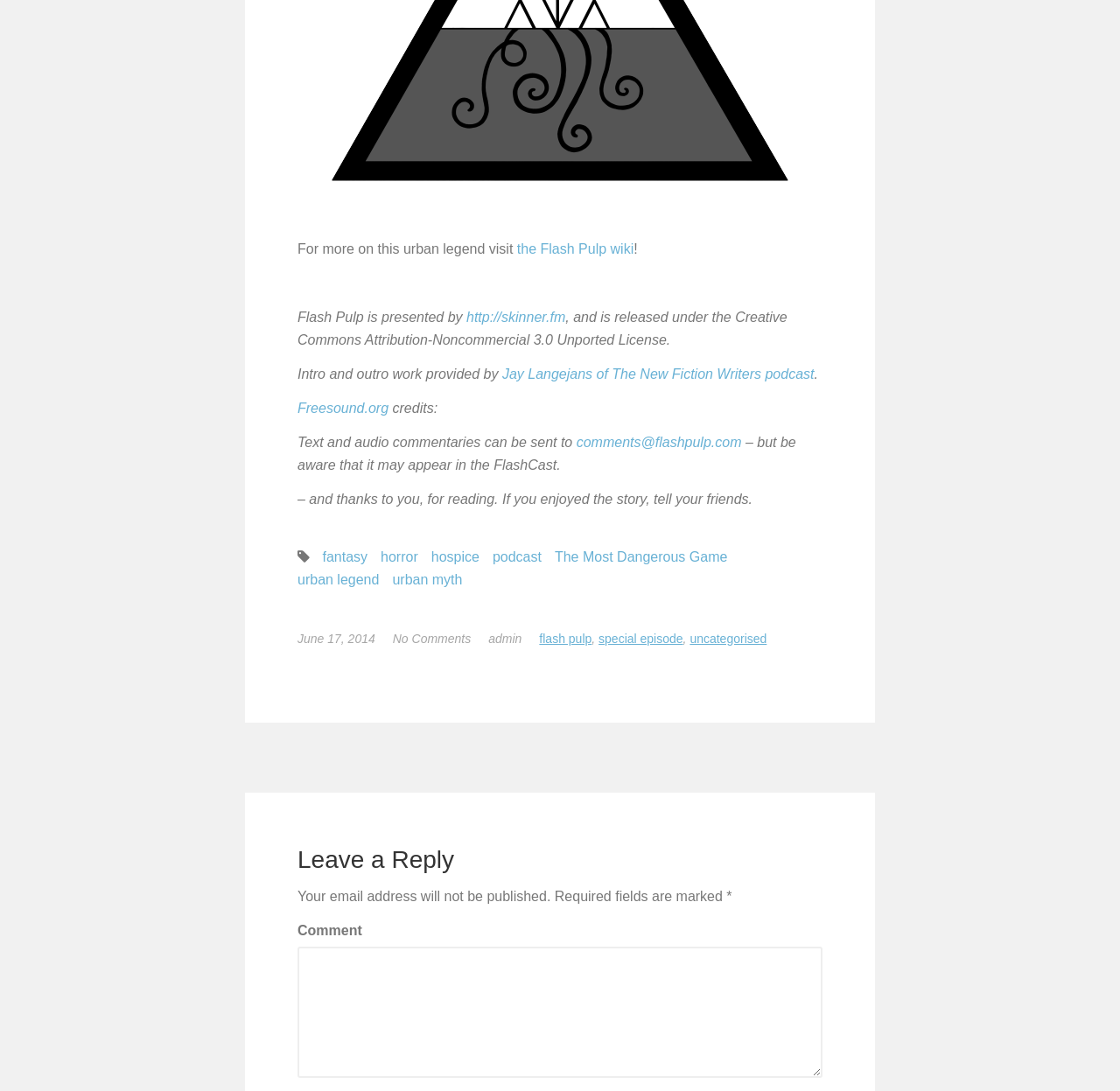Please provide a one-word or short phrase answer to the question:
What is the name of the podcast?

Flash Pulp